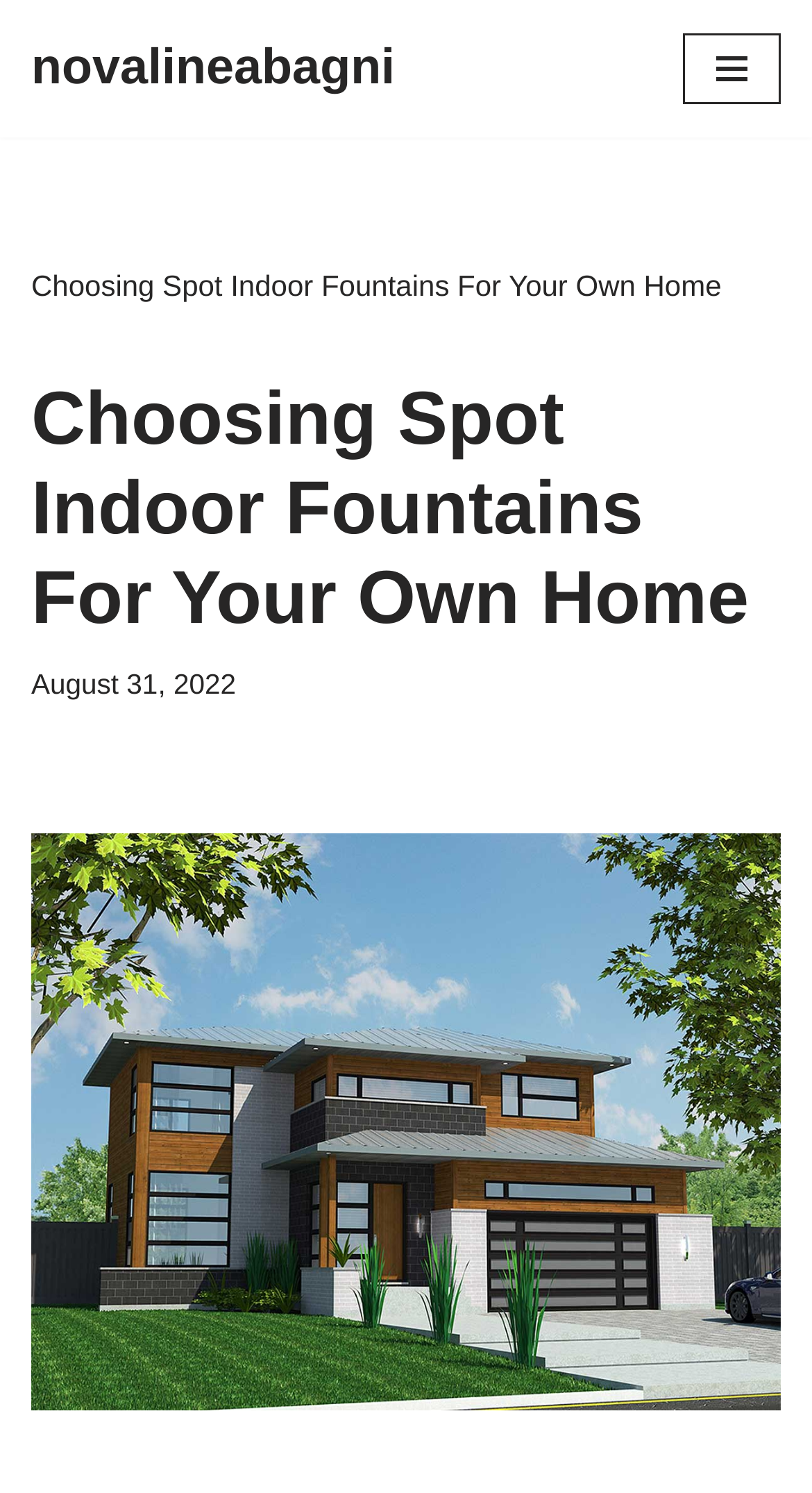What is the topic of the article? Observe the screenshot and provide a one-word or short phrase answer.

Indoor Fountains